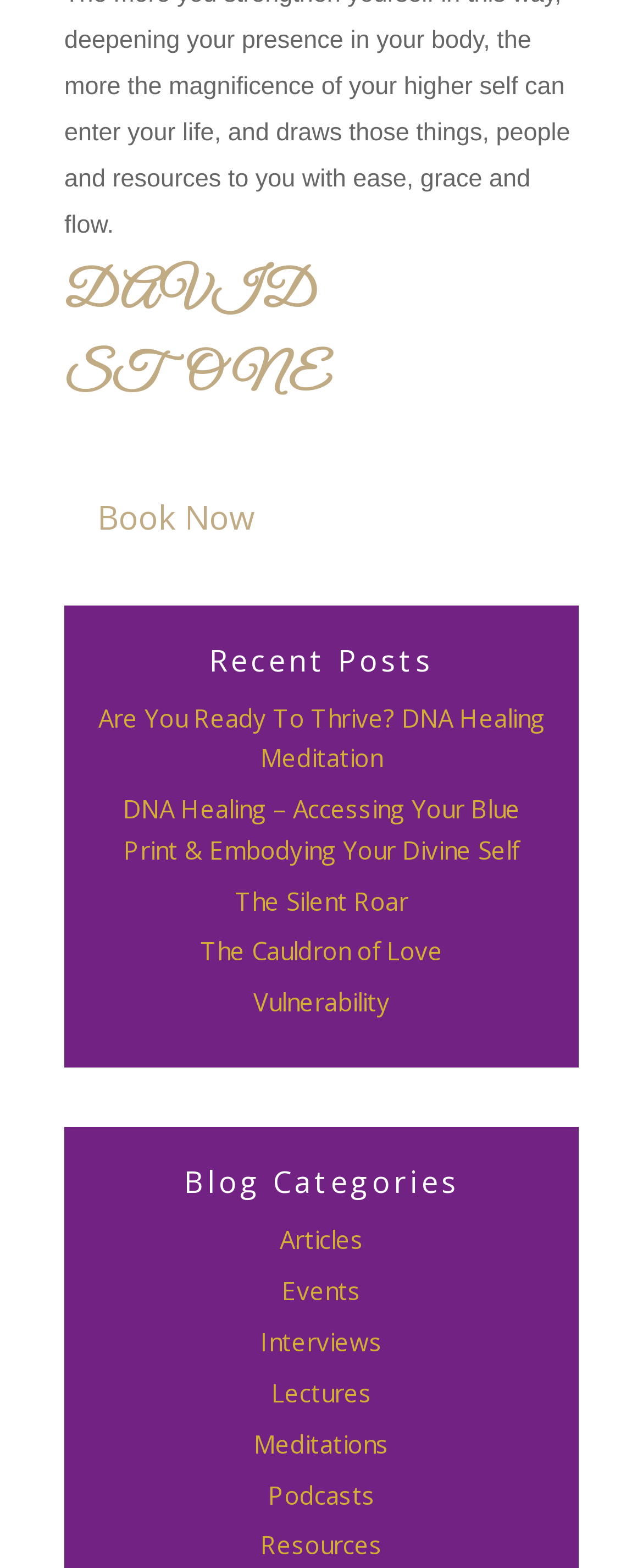Please determine the bounding box coordinates of the section I need to click to accomplish this instruction: "View the 'Meditations' category".

[0.395, 0.91, 0.605, 0.931]